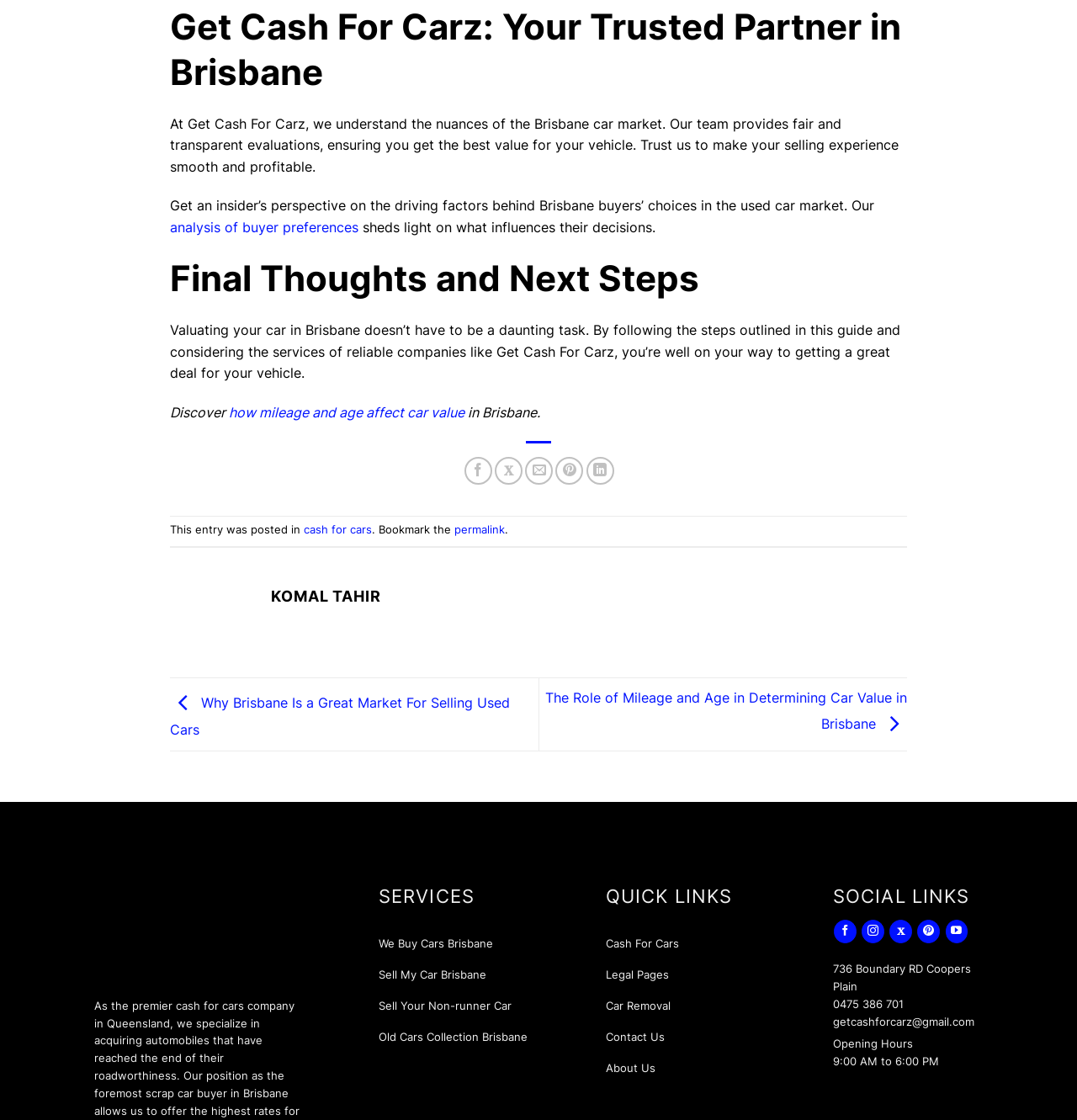Please identify the bounding box coordinates of the element I should click to complete this instruction: 'Share on Facebook'. The coordinates should be given as four float numbers between 0 and 1, like this: [left, top, right, bottom].

[0.431, 0.408, 0.457, 0.433]